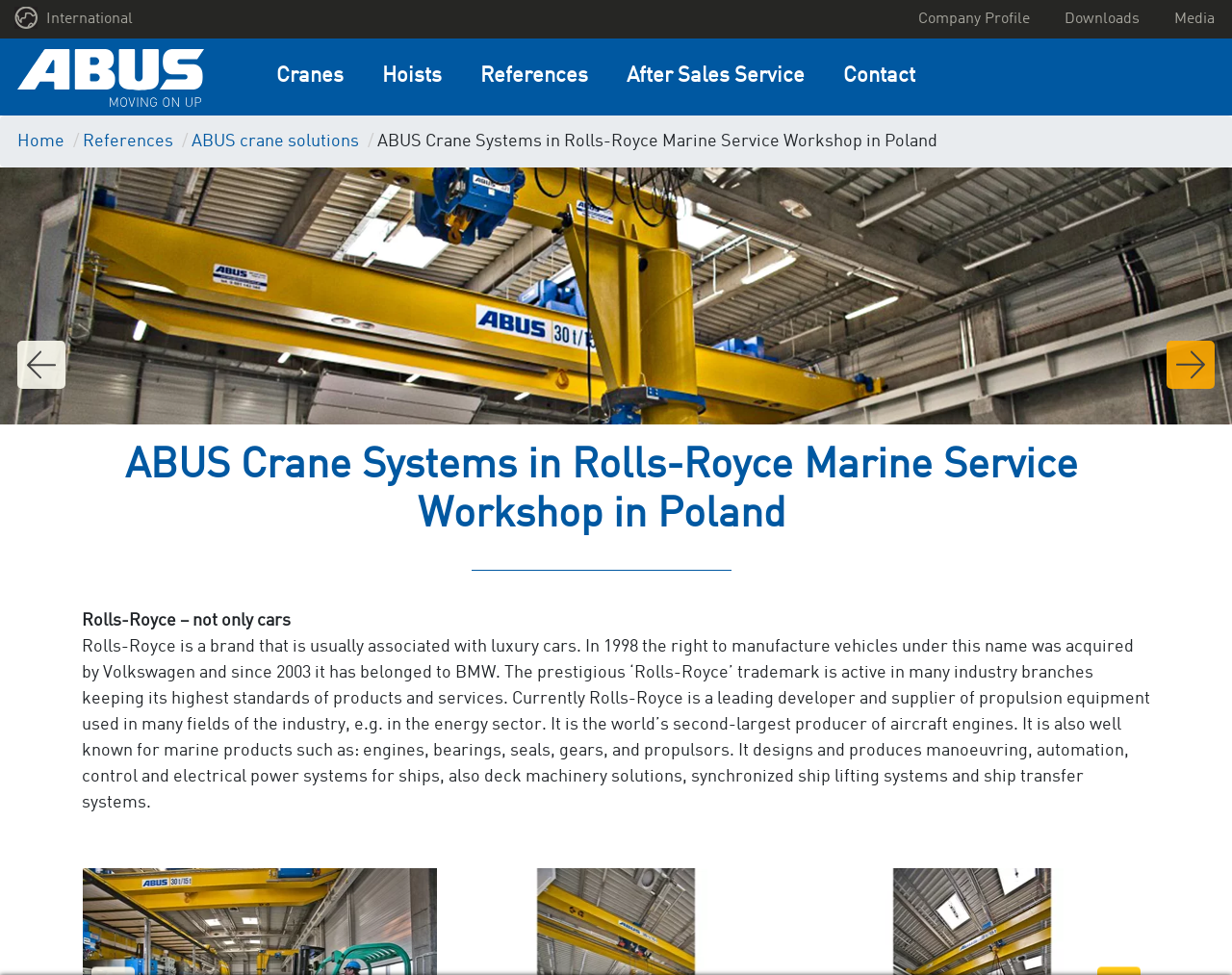Identify the bounding box for the UI element described as: "Hoists". Ensure the coordinates are four float numbers between 0 and 1, formatted as [left, top, right, bottom].

[0.294, 0.039, 0.374, 0.118]